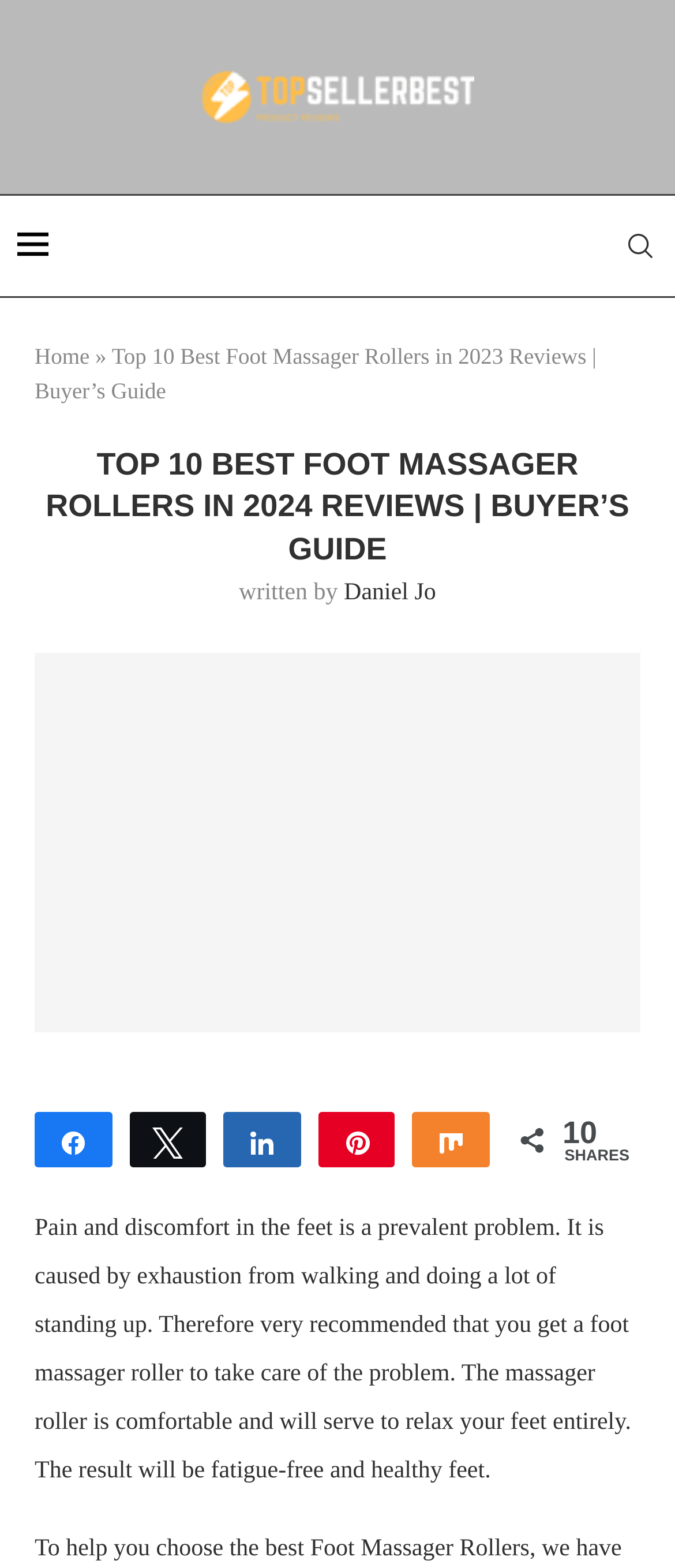Can you find the bounding box coordinates for the element that needs to be clicked to execute this instruction: "Click on the book cover"? The coordinates should be given as four float numbers between 0 and 1, i.e., [left, top, right, bottom].

None